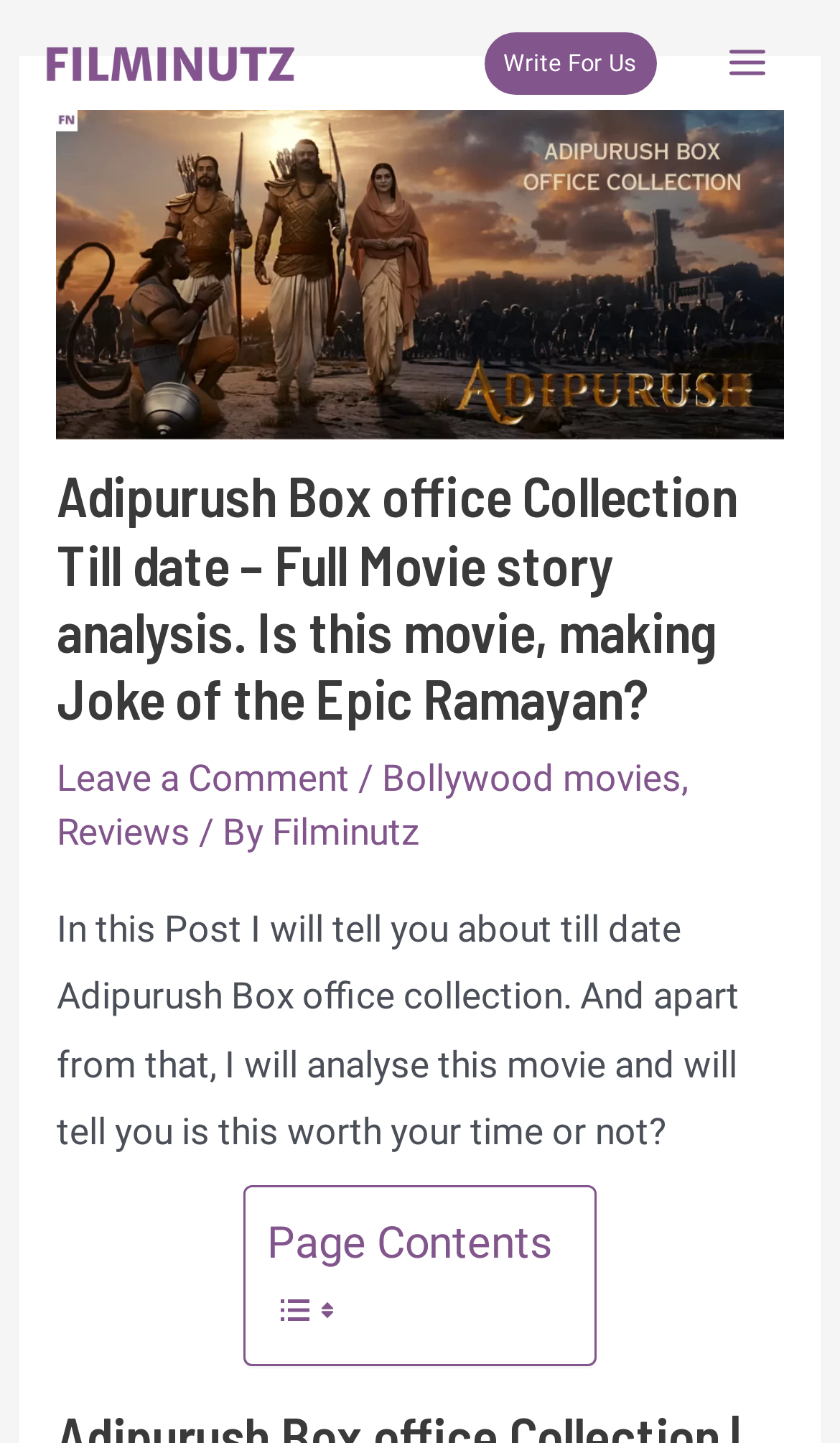Create an elaborate caption that covers all aspects of the webpage.

The webpage is about Adipurush, a highly anticipated film, and its box office collection. At the top left corner, there is a Filminutz logo, which is a link. Next to it, on the right, is a link to "Write For Us". A "Main Menu" button is located at the top right corner, accompanied by an icon.

Below the top navigation, there is a large header section that takes up most of the page's width. It features an image of the Adipurush poster, which includes the text "Adipurush box office collection". The header also includes a heading that reads "Adipurush Box office Collection Till date – Full Movie story analysis. Is this movie, making Joke of the Epic Ramayan?".

Under the heading, there are links to "Leave a Comment", "Bollywood movies", and "Reviews", separated by slashes. The text "By Filminutz" is also present in this section.

The main content of the page starts with a paragraph that introduces the post, stating that it will discuss the Adipurush box office collection and analyze the movie. Below this paragraph, there is a layout table that contains the page contents. The table has a heading that reads "Page Contents" and is accompanied by two small icons.

Overall, the webpage is focused on providing information about Adipurush's box office collection and reviewing the movie.